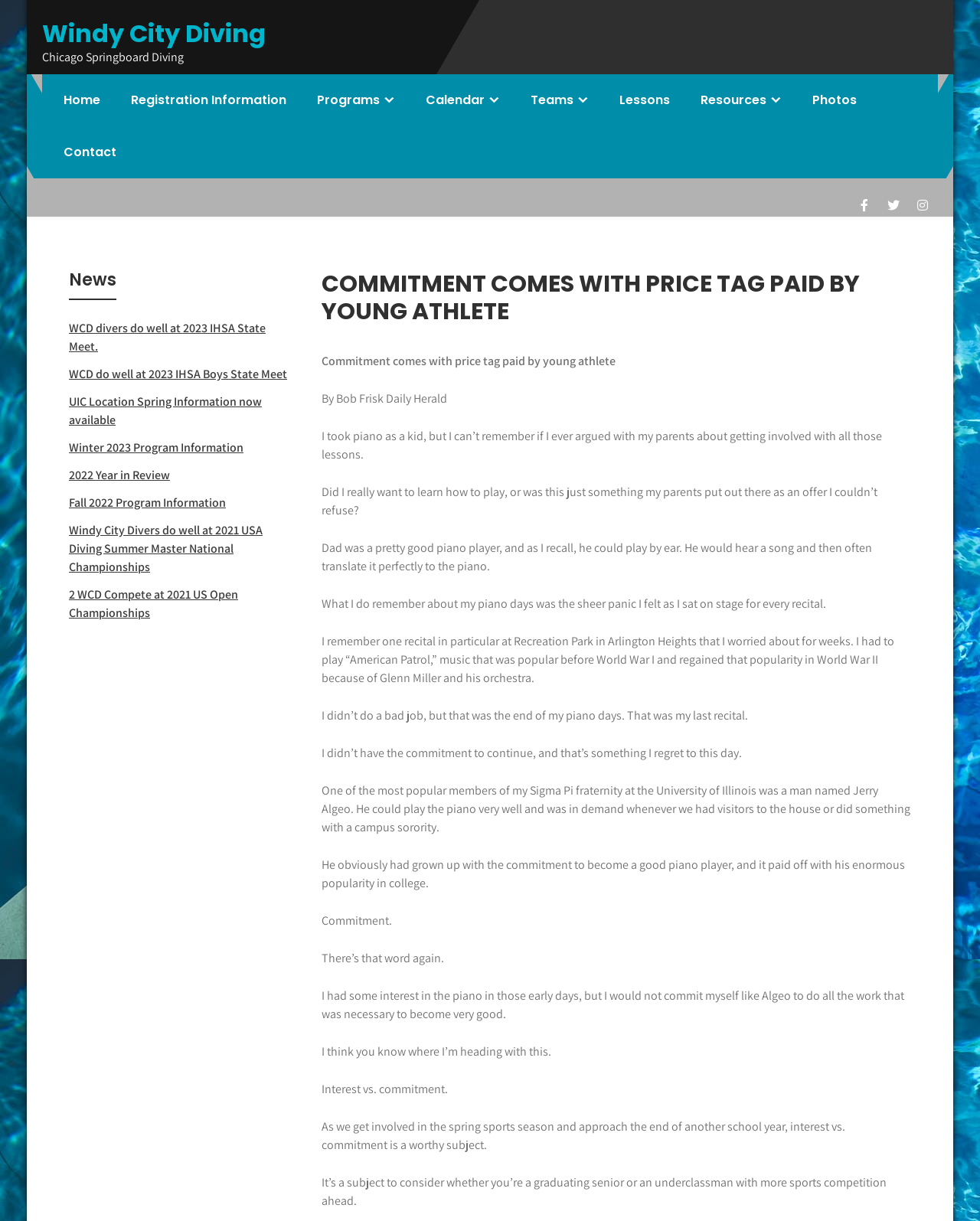Please respond to the question with a concise word or phrase:
What is the name of the diving team?

Windy City Diving